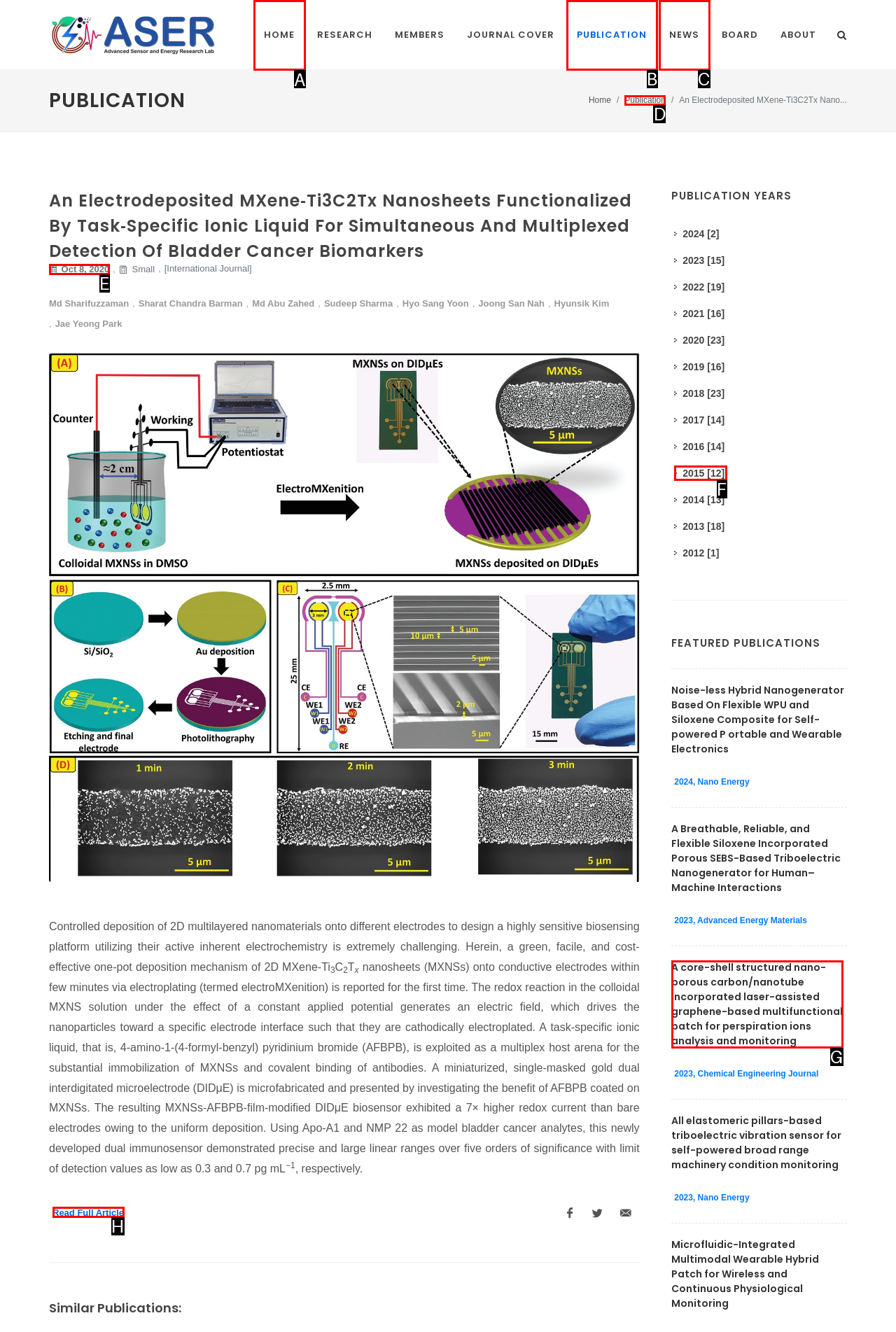Which UI element's letter should be clicked to achieve the task: Click on the HOME link
Provide the letter of the correct choice directly.

A